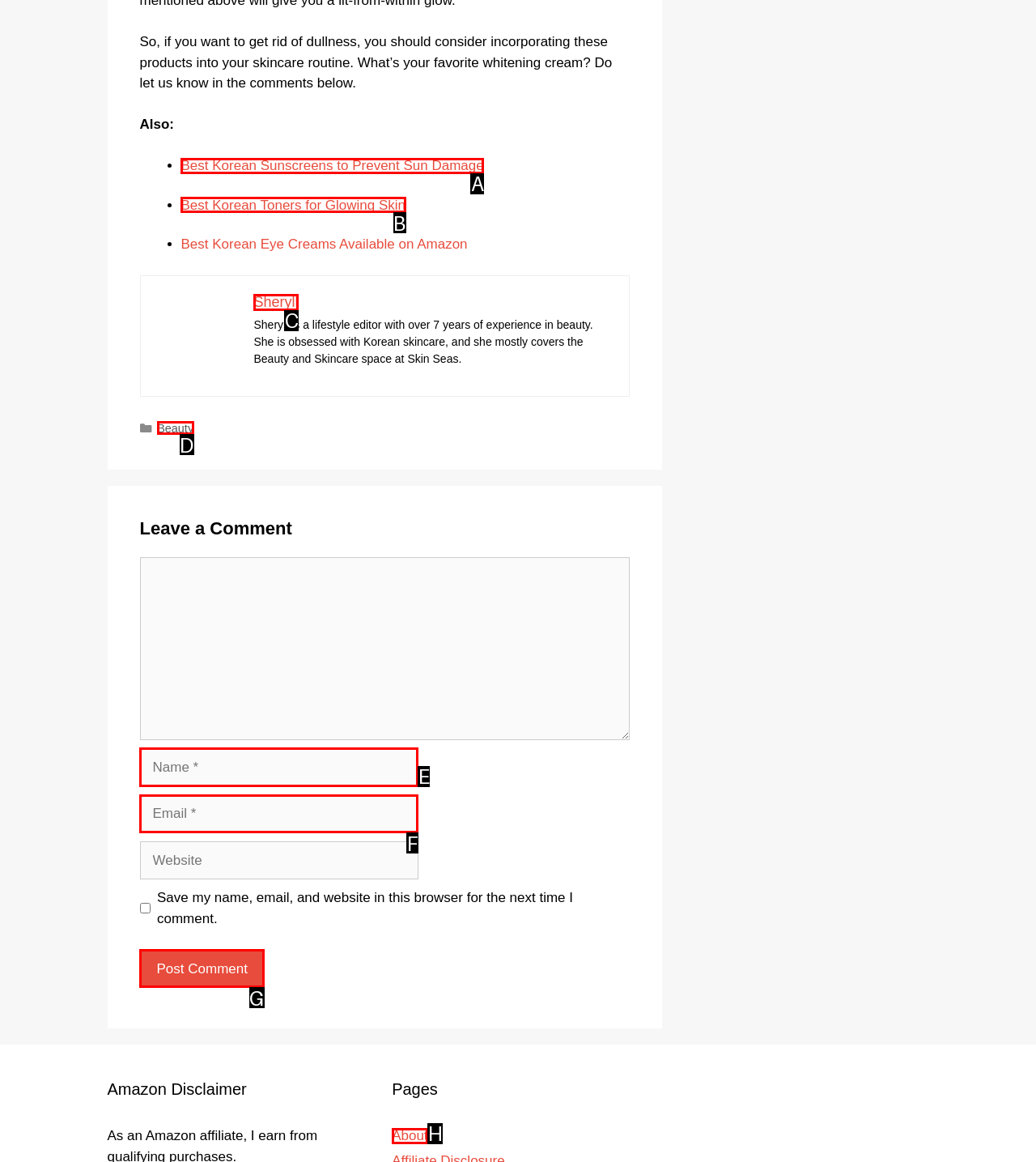Choose the HTML element that needs to be clicked for the given task: Check Opening Hours Respond by giving the letter of the chosen option.

None